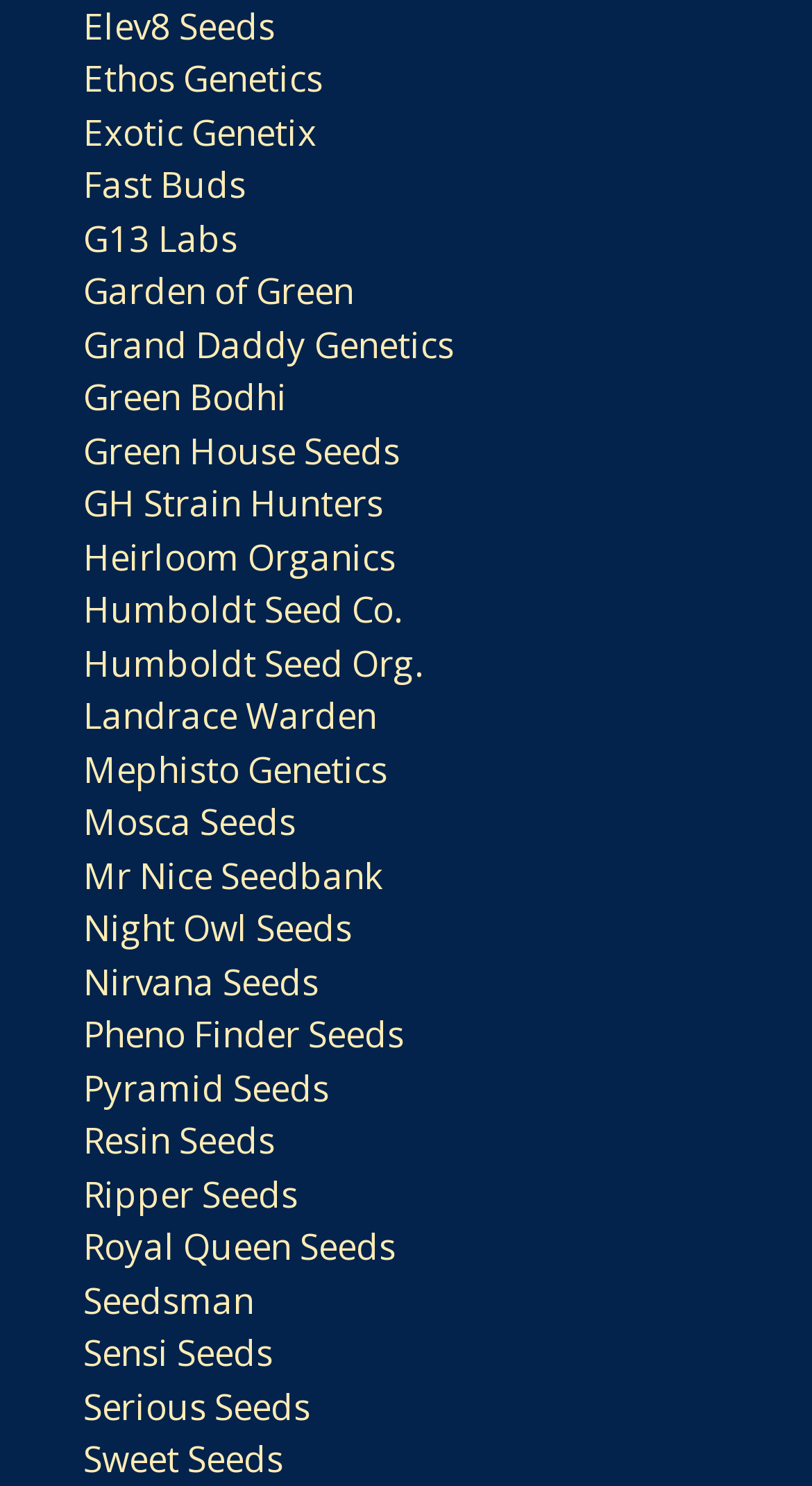Identify the bounding box coordinates of the area that should be clicked in order to complete the given instruction: "check out Fast Buds". The bounding box coordinates should be four float numbers between 0 and 1, i.e., [left, top, right, bottom].

[0.103, 0.108, 0.303, 0.14]